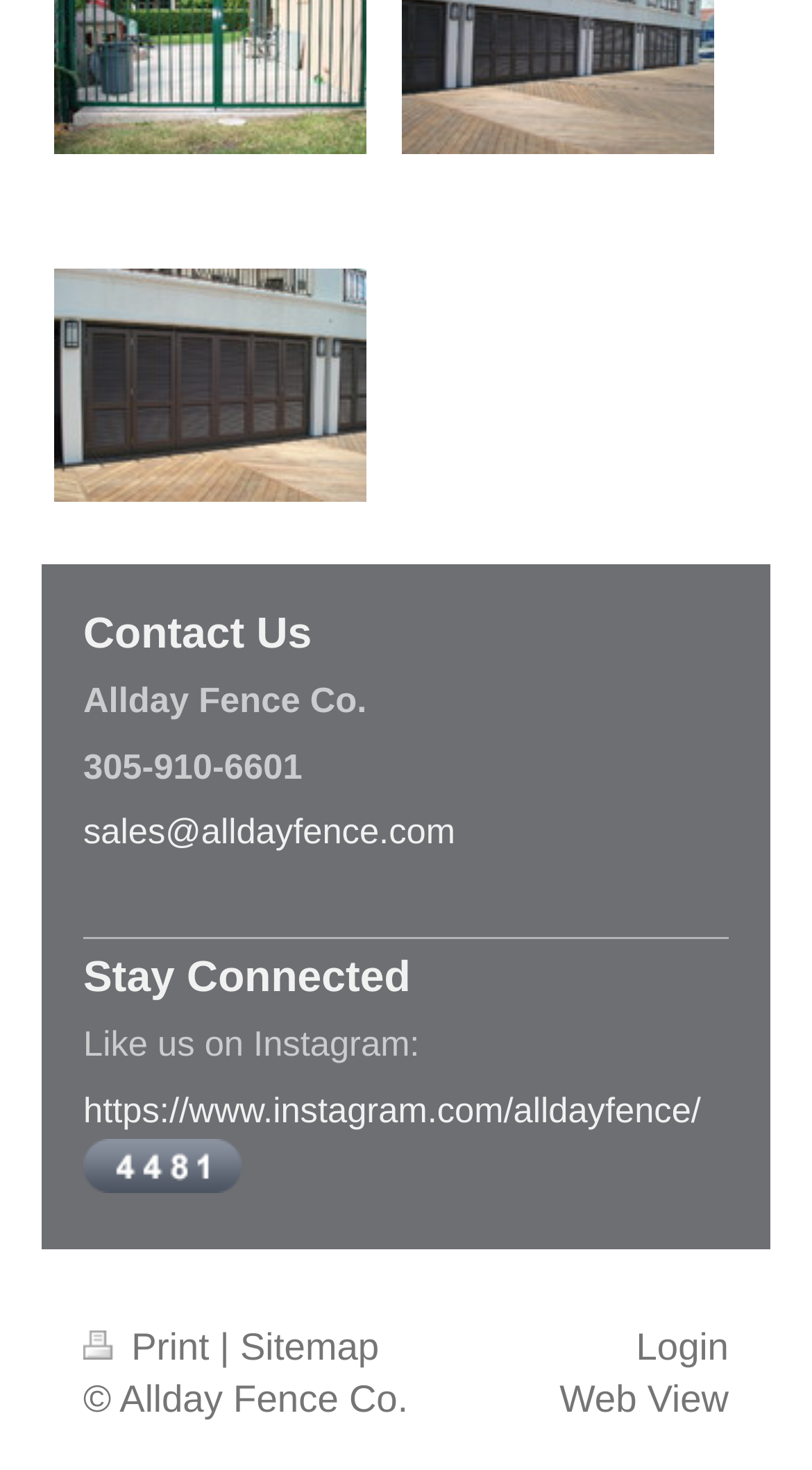What social media platform is linked?
Answer briefly with a single word or phrase based on the image.

Instagram